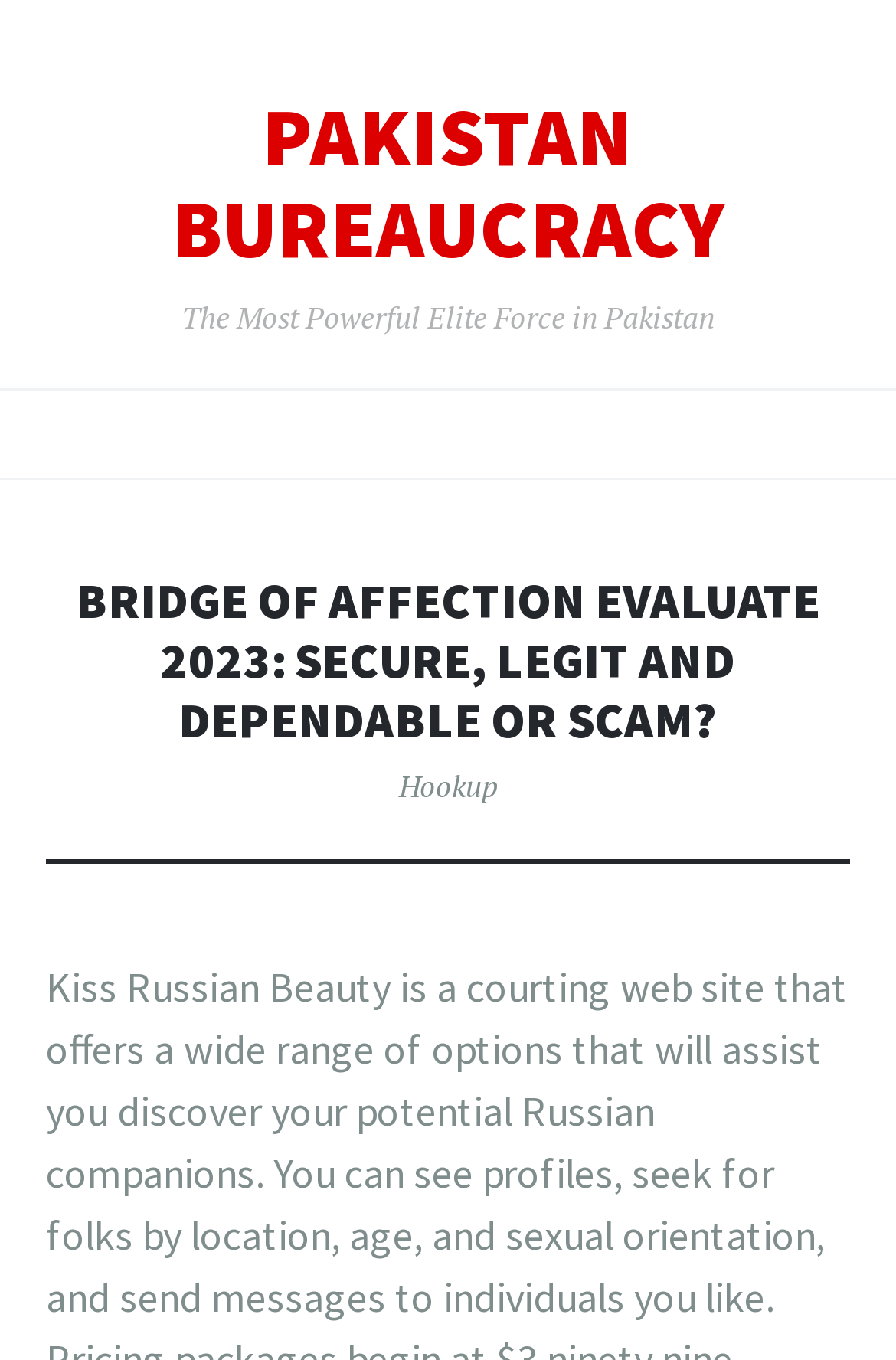What is the purpose of the 'SKIP TO CONTENT' link?
Answer briefly with a single word or phrase based on the image.

To skip to main content